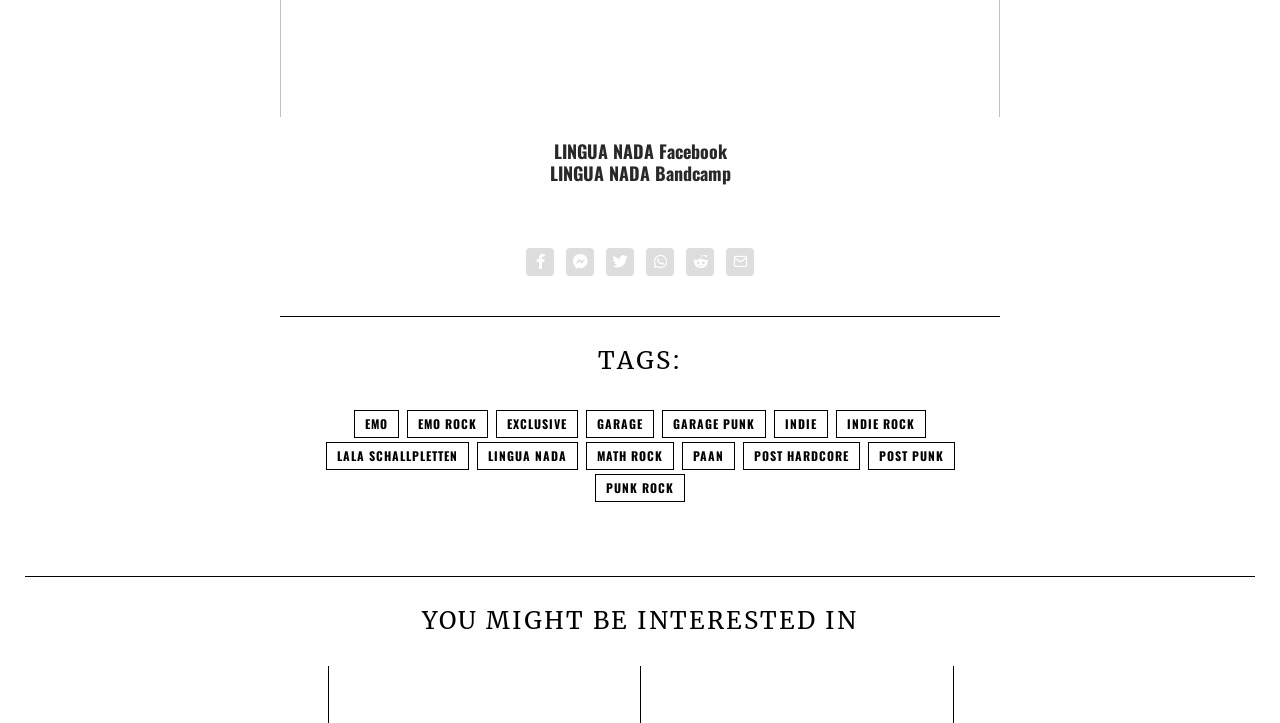Identify the bounding box coordinates of the clickable section necessary to follow the following instruction: "Visit LINGUA NADA Facebook page". The coordinates should be presented as four float numbers from 0 to 1, i.e., [left, top, right, bottom].

[0.432, 0.191, 0.568, 0.227]